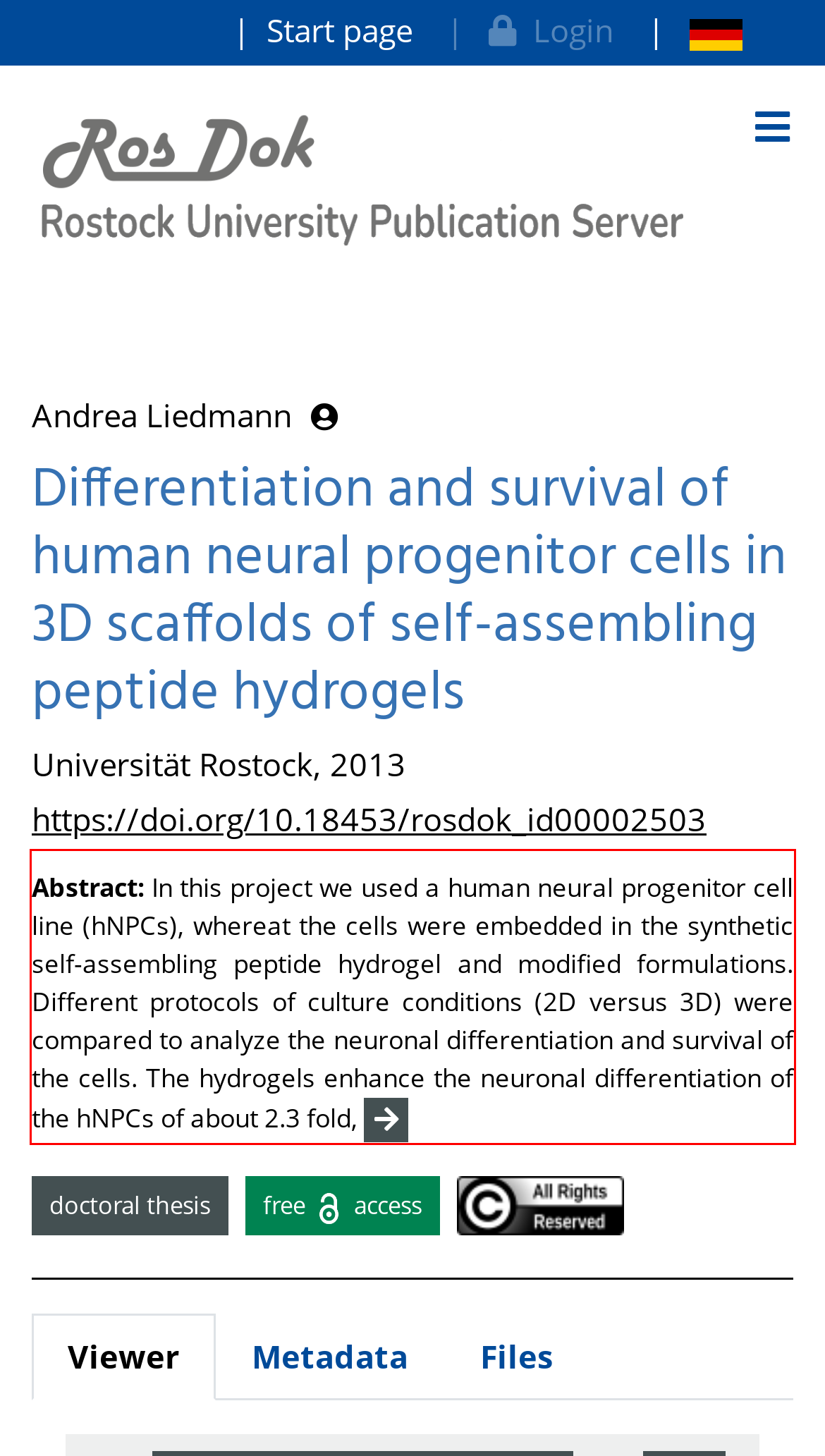You have a screenshot of a webpage with a red bounding box. Use OCR to generate the text contained within this red rectangle.

Abstract: In this project we used a human neural progenitor cell line (hNPCs), whereat the cells were embedded in the synthetic self-assembling peptide hydrogel and modified formulations. Different protocols of culture conditions (2D versus 3D) were compared to analyze the neuronal differentiation and survival of the cells. The hydrogels enhance the neuronal differentiation of the hNPCs of about 2.3 fold,